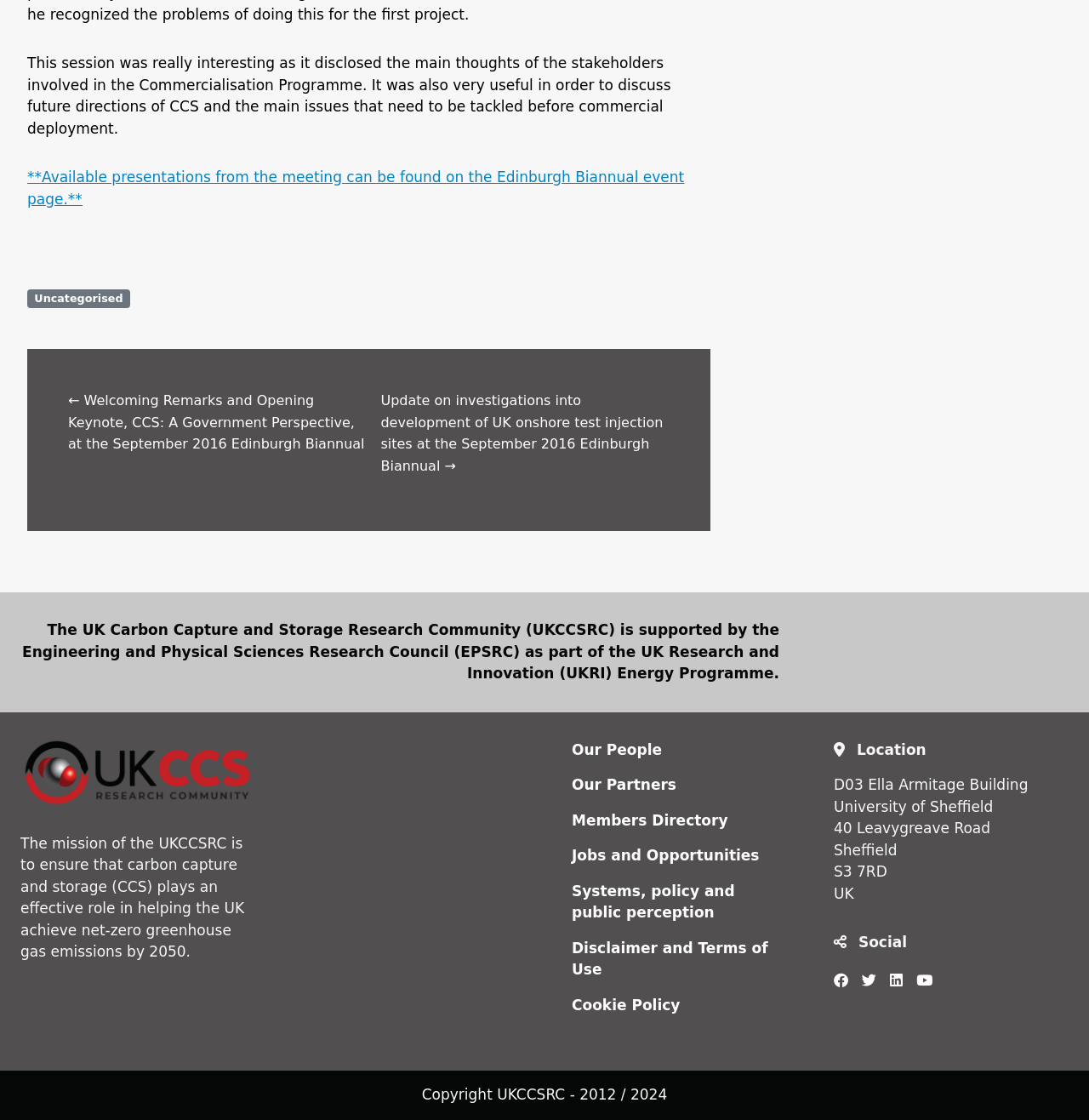Provide a one-word or short-phrase answer to the question:
What is the copyright year range of the UKCCSRC?

2012 / 2024